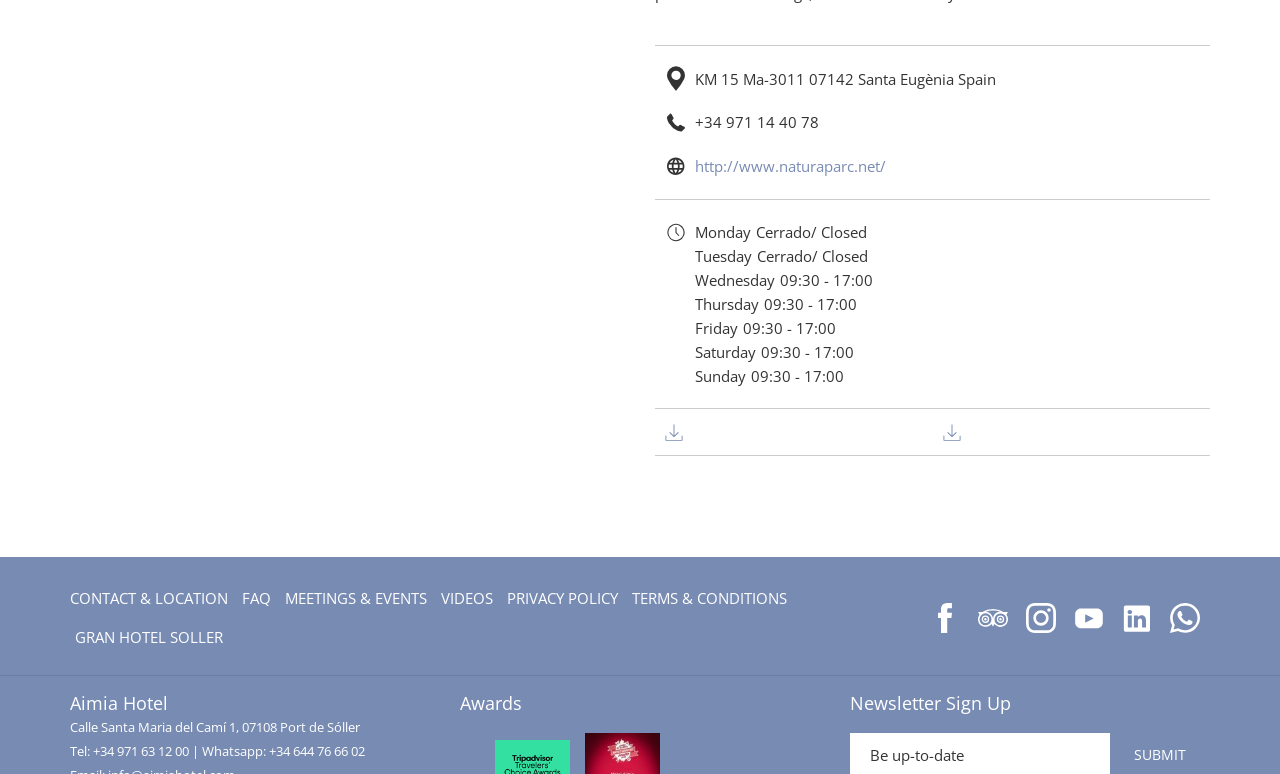What are the opening hours of Naturaparc on Wednesday?
Please give a detailed answer to the question using the information shown in the image.

I found the opening hours by looking at the StaticText elements with the OCR text 'Wednesday' and '09:30 - 17:00' which are located next to each other.